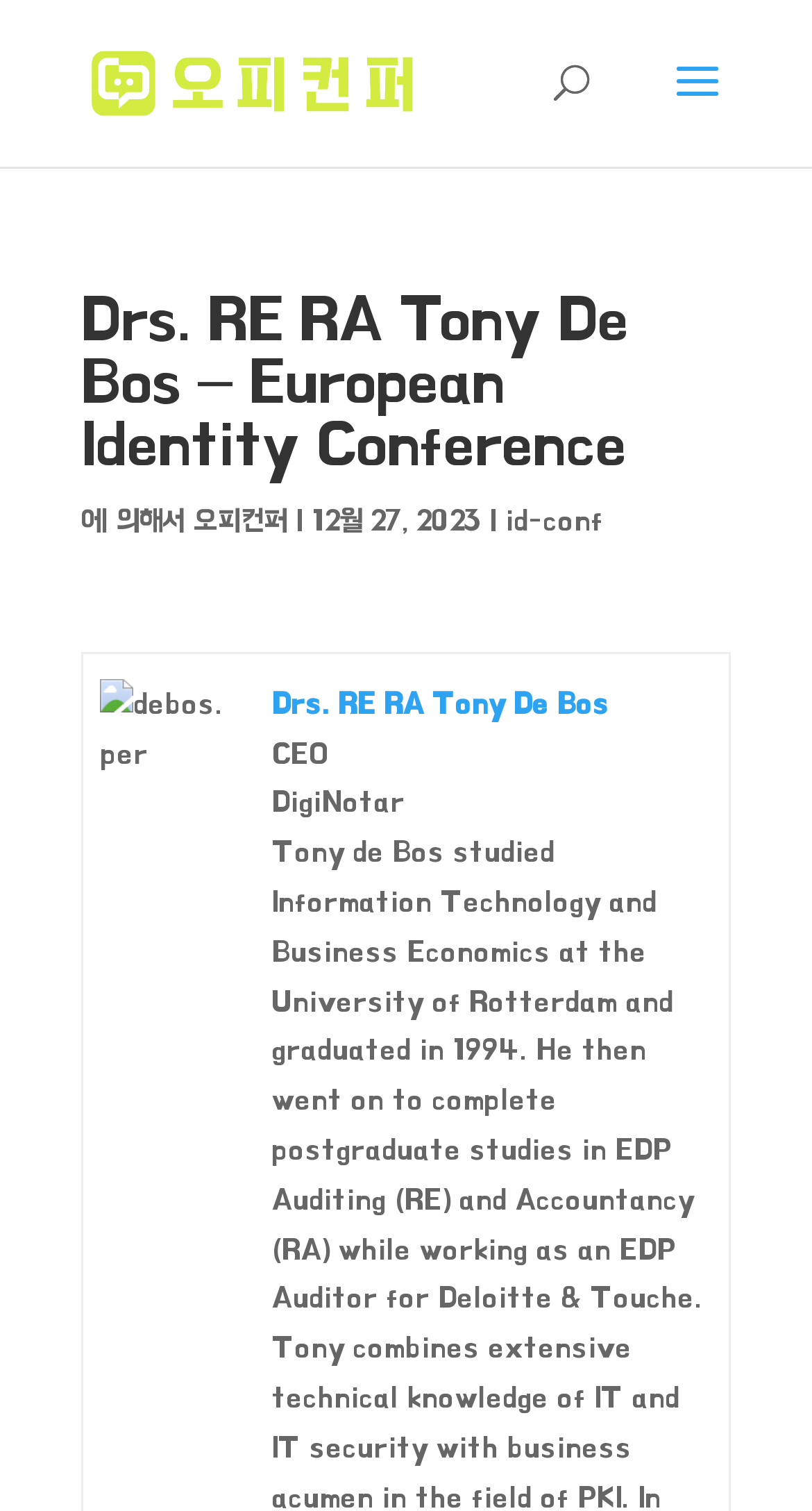What is the date mentioned on this webpage?
Examine the image and give a concise answer in one word or a short phrase.

December 27, 2023